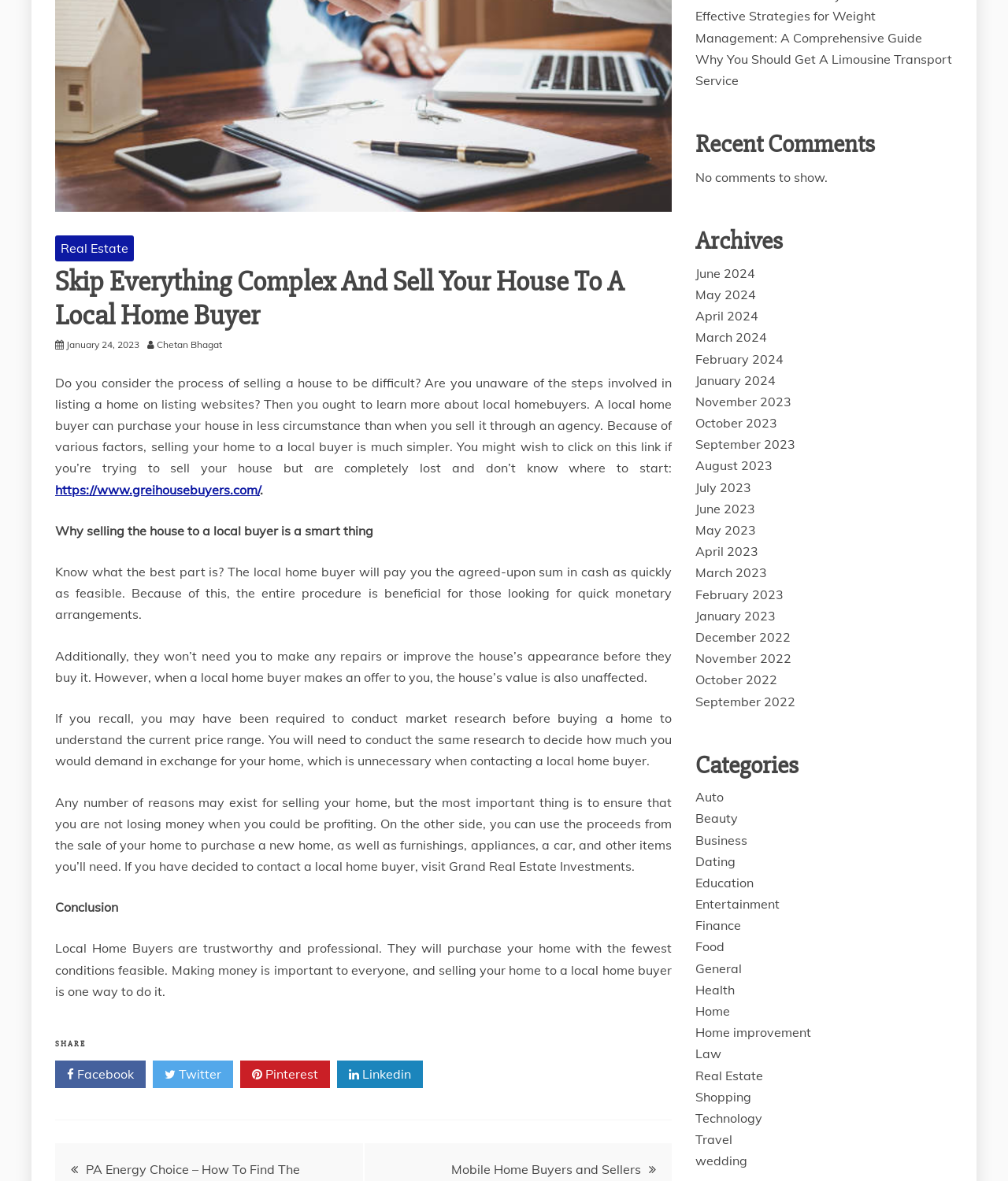Predict the bounding box of the UI element that fits this description: "Mobile Home Buyers and Sellers".

[0.448, 0.983, 0.636, 0.997]